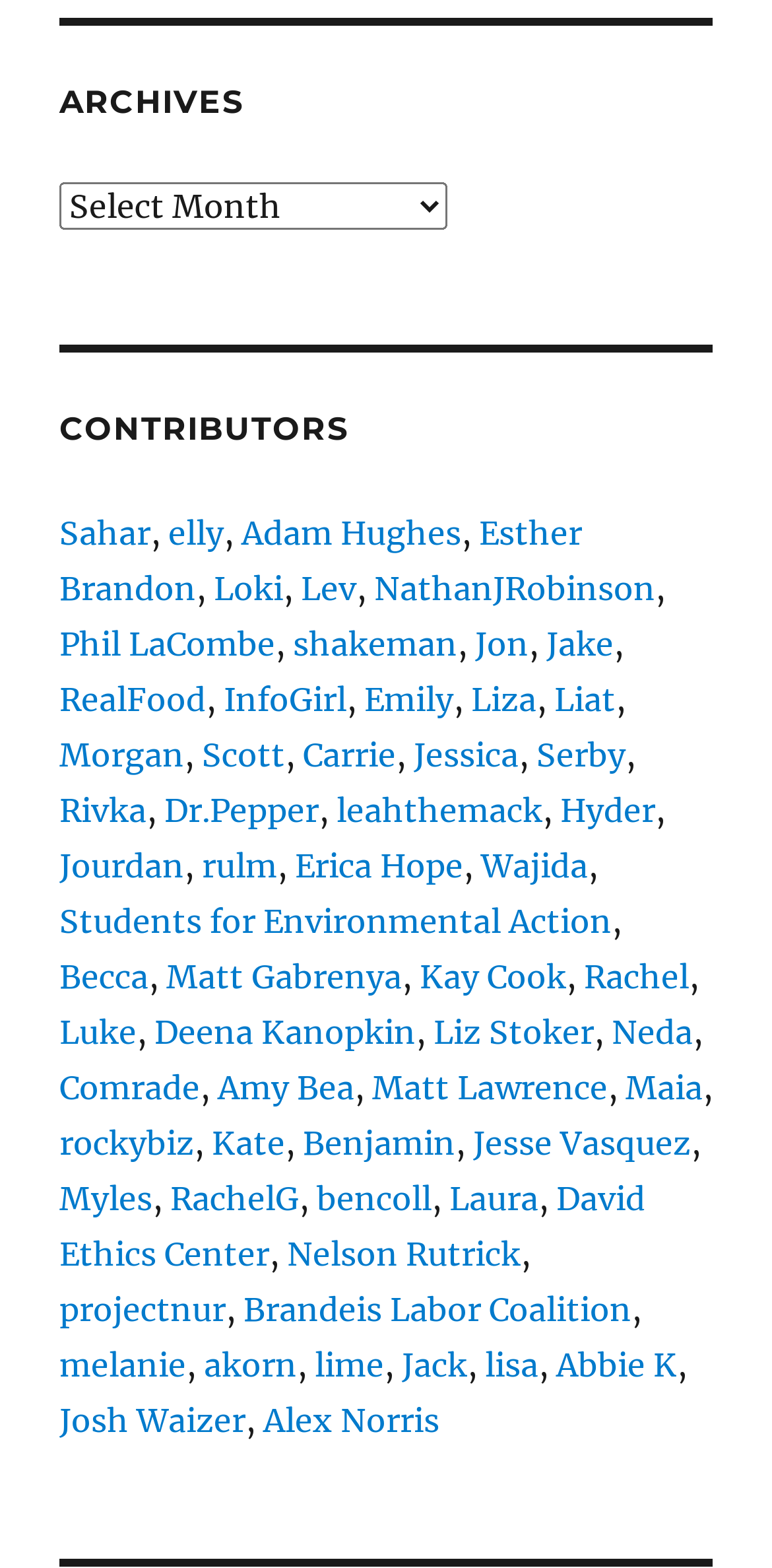Extract the bounding box coordinates for the HTML element that matches this description: "Students for Environmental Action". The coordinates should be four float numbers between 0 and 1, i.e., [left, top, right, bottom].

[0.077, 0.574, 0.792, 0.599]